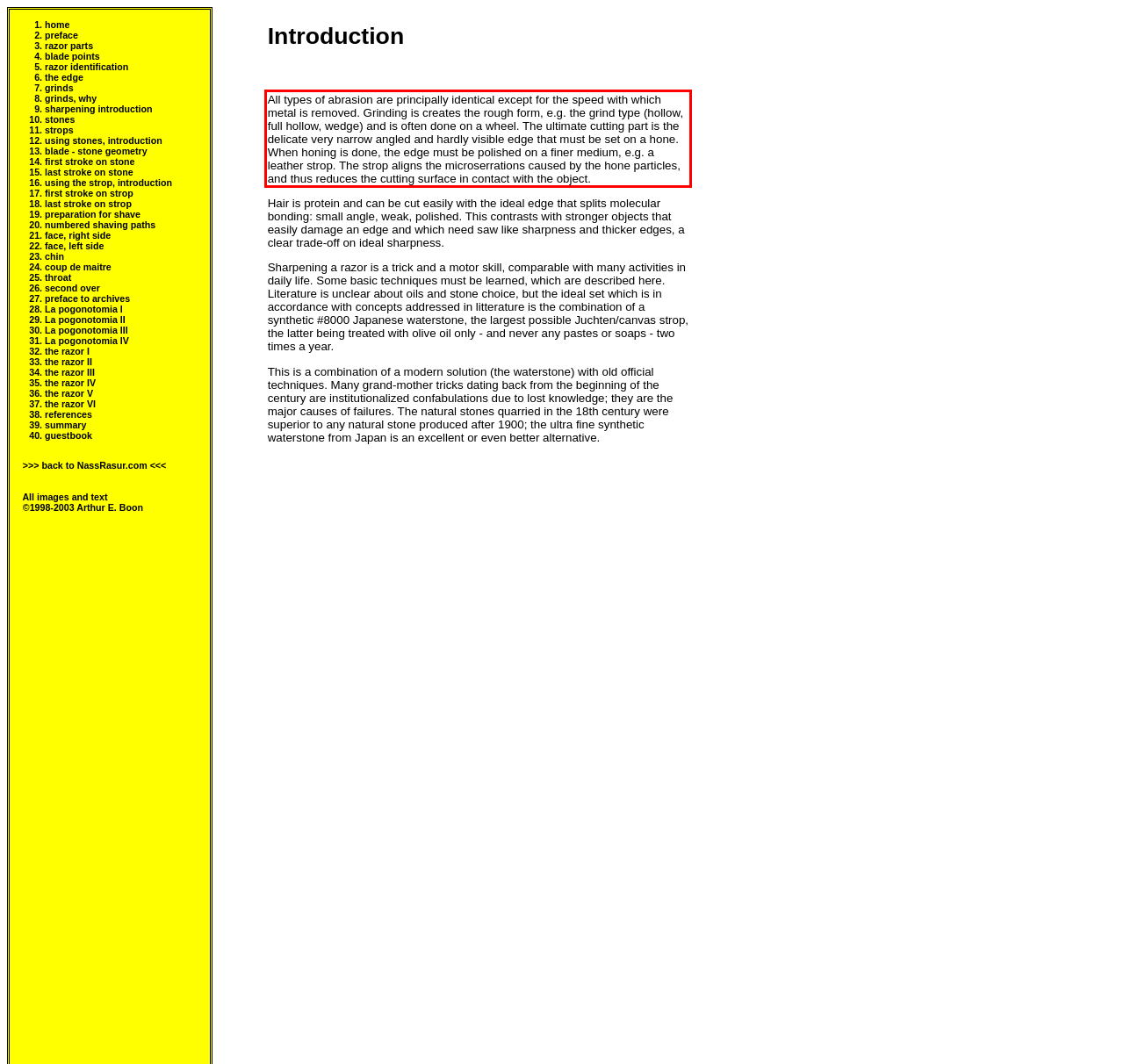Review the webpage screenshot provided, and perform OCR to extract the text from the red bounding box.

All types of abrasion are principally identical except for the speed with which metal is removed. Grinding is creates the rough form, e.g. the grind type (hollow, full hollow, wedge) and is often done on a wheel. The ultimate cutting part is the delicate very narrow angled and hardly visible edge that must be set on a hone. When honing is done, the edge must be polished on a finer medium, e.g. a leather strop. The strop aligns the microserrations caused by the hone particles, and thus reduces the cutting surface in contact with the object.